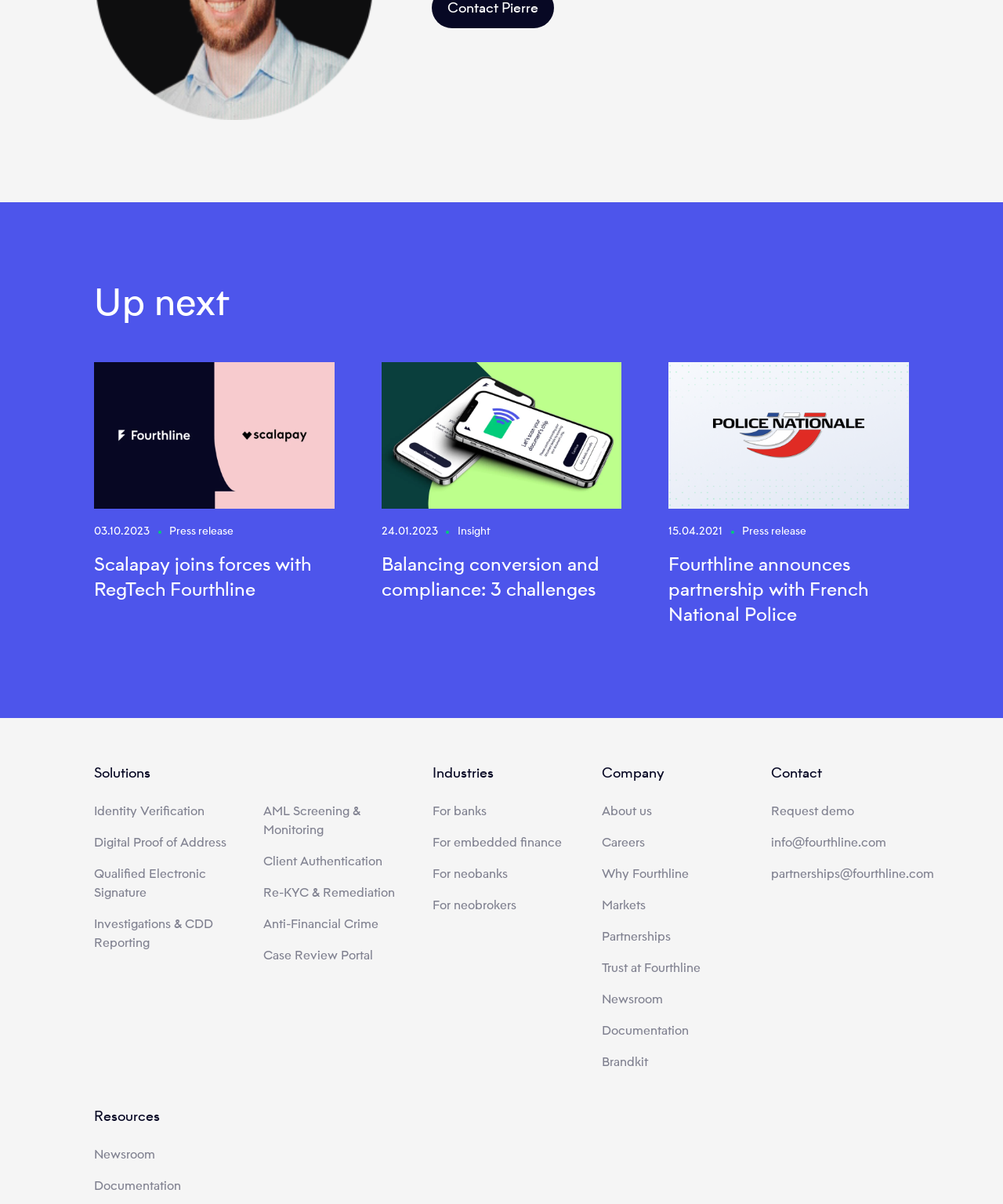Show the bounding box coordinates for the HTML element as described: "Partnerships".

[0.6, 0.769, 0.669, 0.788]